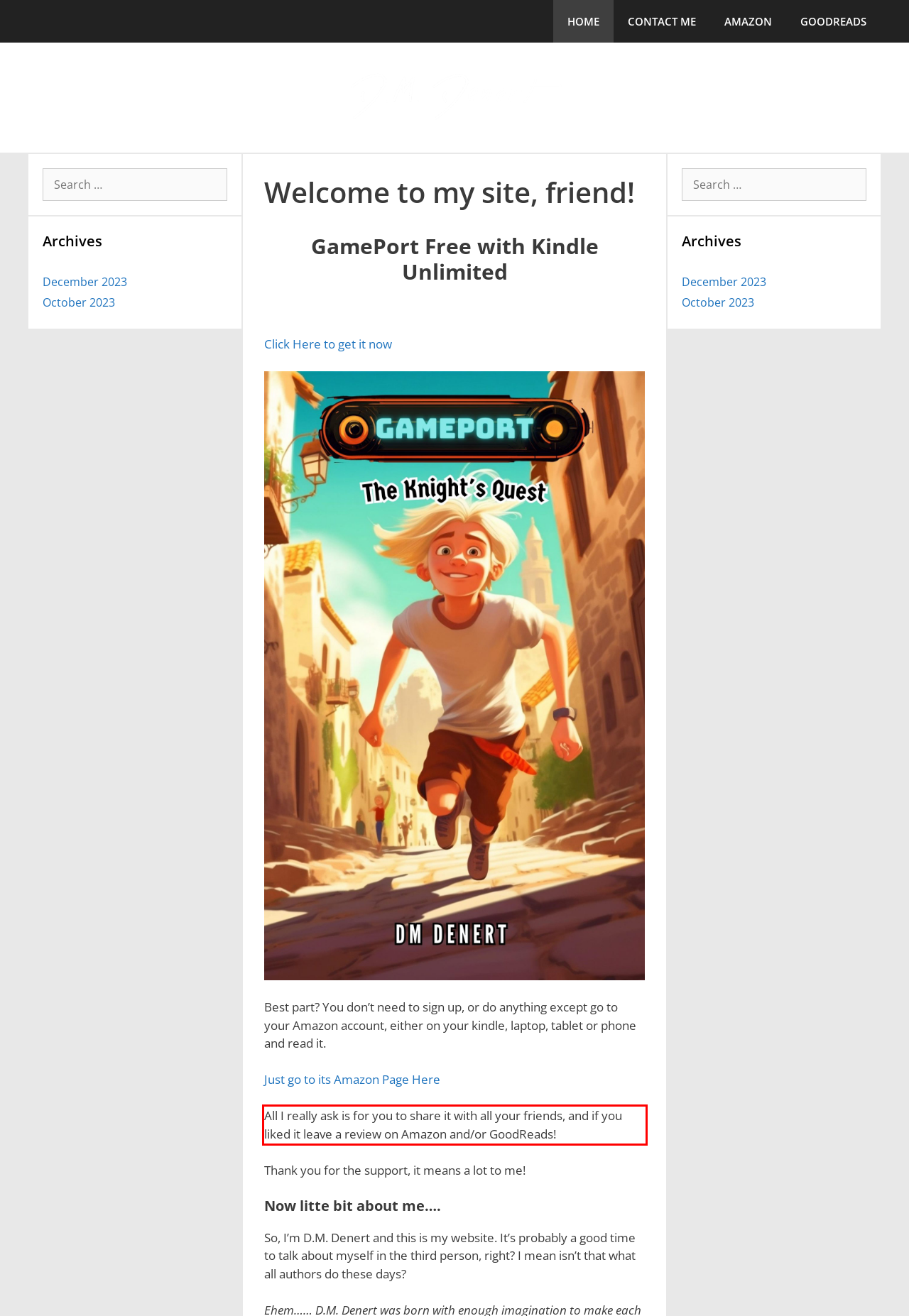Examine the screenshot of the webpage, locate the red bounding box, and generate the text contained within it.

All I really ask is for you to share it with all your friends, and if you liked it leave a review on Amazon and/or GoodReads!